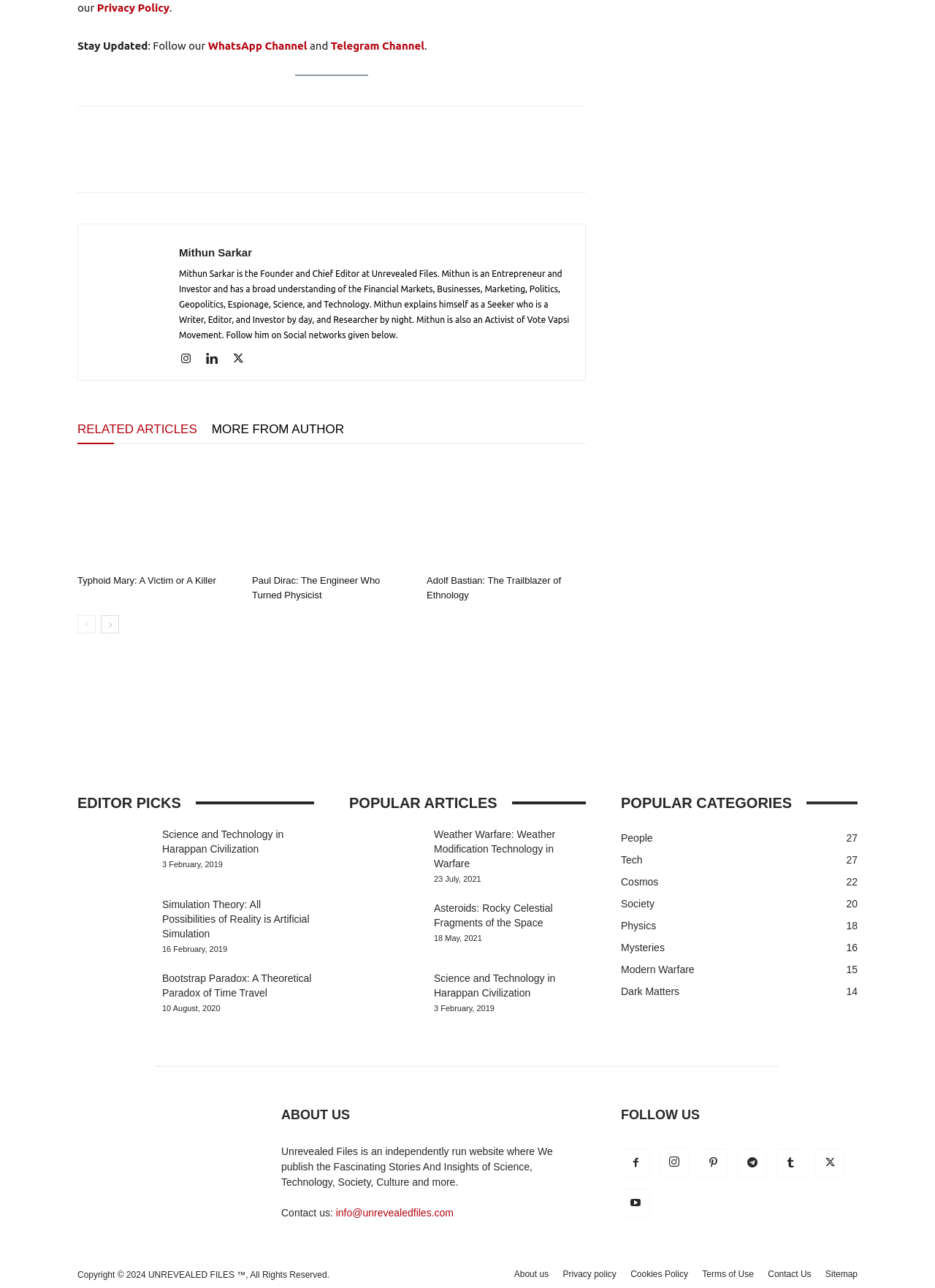Identify the bounding box coordinates of the clickable section necessary to follow the following instruction: "Follow the WhatsApp Channel". The coordinates should be presented as four float numbers from 0 to 1, i.e., [left, top, right, bottom].

[0.222, 0.031, 0.329, 0.04]